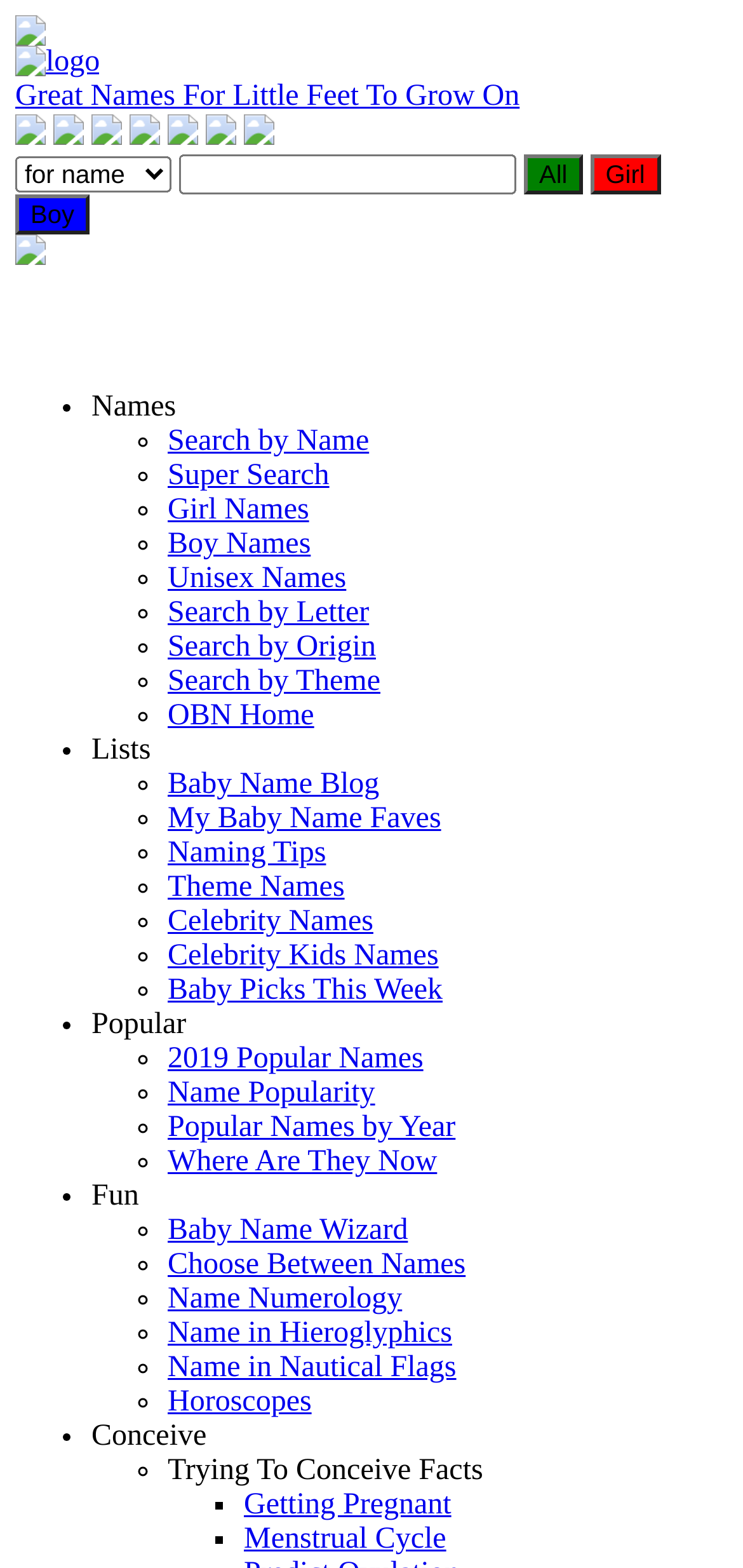What is the purpose of the 'Super Search' link?
Using the details shown in the screenshot, provide a comprehensive answer to the question.

The 'Super Search' link is likely a advanced search feature that allows users to search for names more efficiently, as it is placed alongside other search options like 'Search by Name' and 'Search by Letter'.